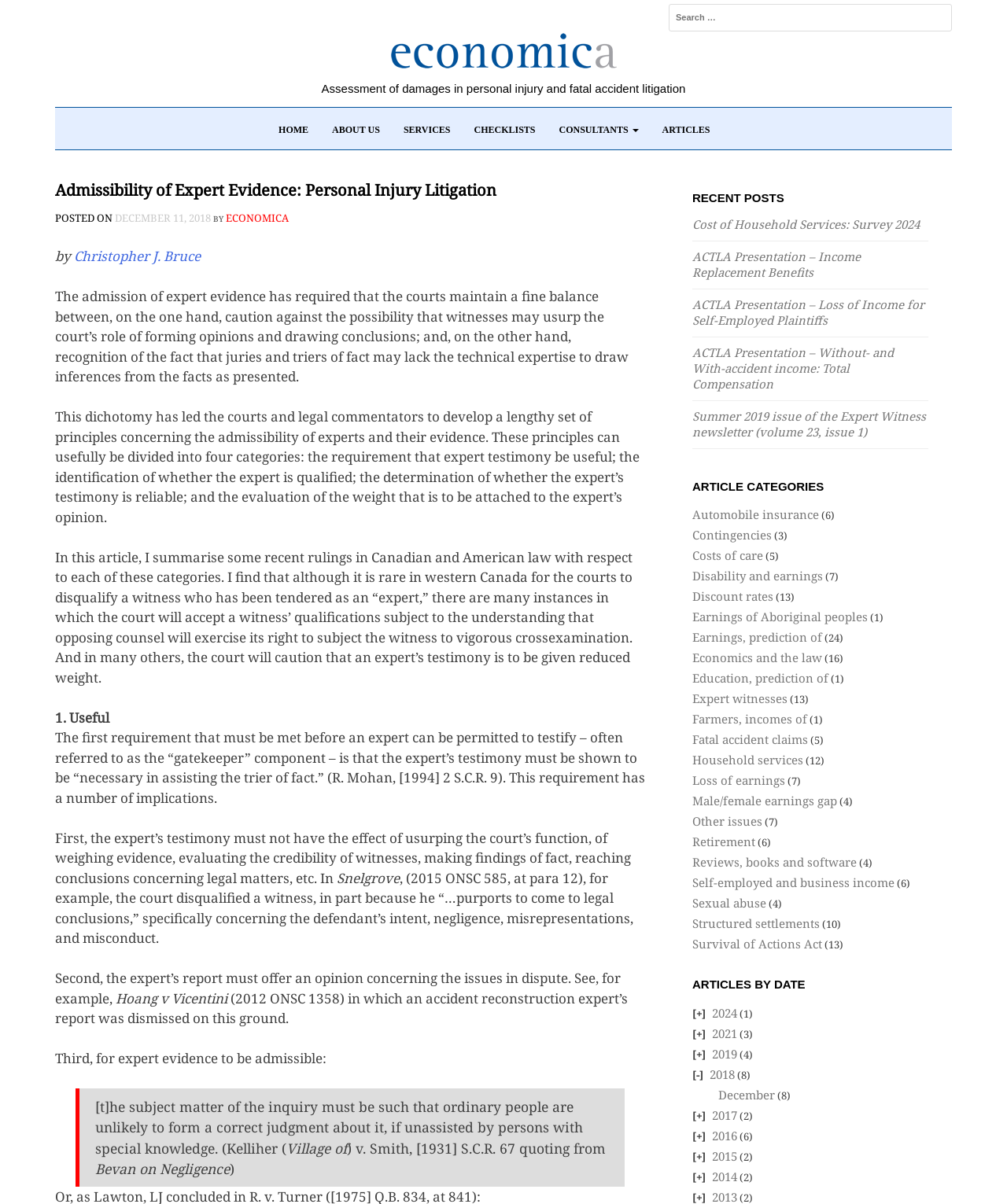Locate the coordinates of the bounding box for the clickable region that fulfills this instruction: "Go to the HOME page".

[0.265, 0.091, 0.318, 0.124]